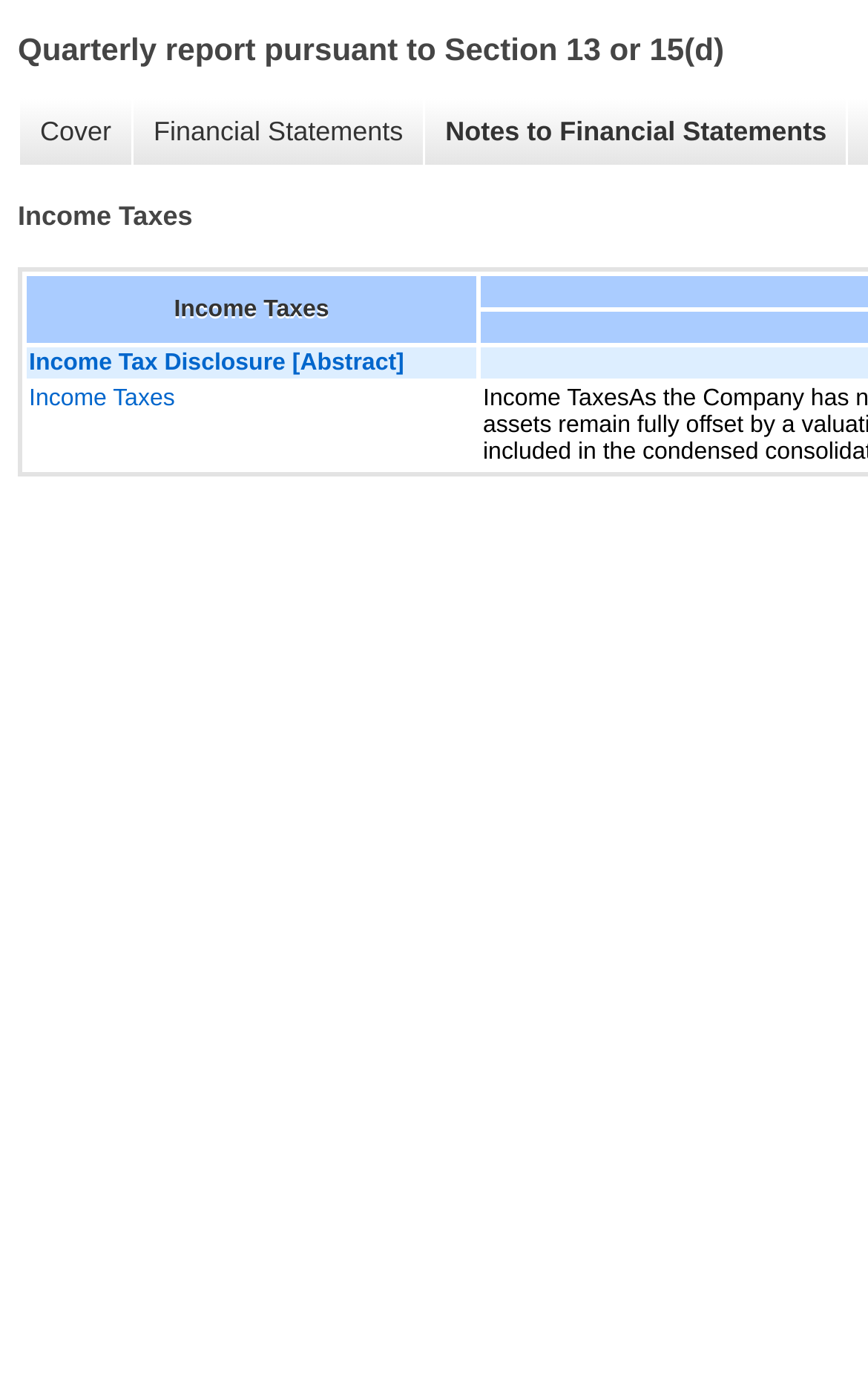From the element description: "Home", extract the bounding box coordinates of the UI element. The coordinates should be expressed as four float numbers between 0 and 1, in the order [left, top, right, bottom].

None